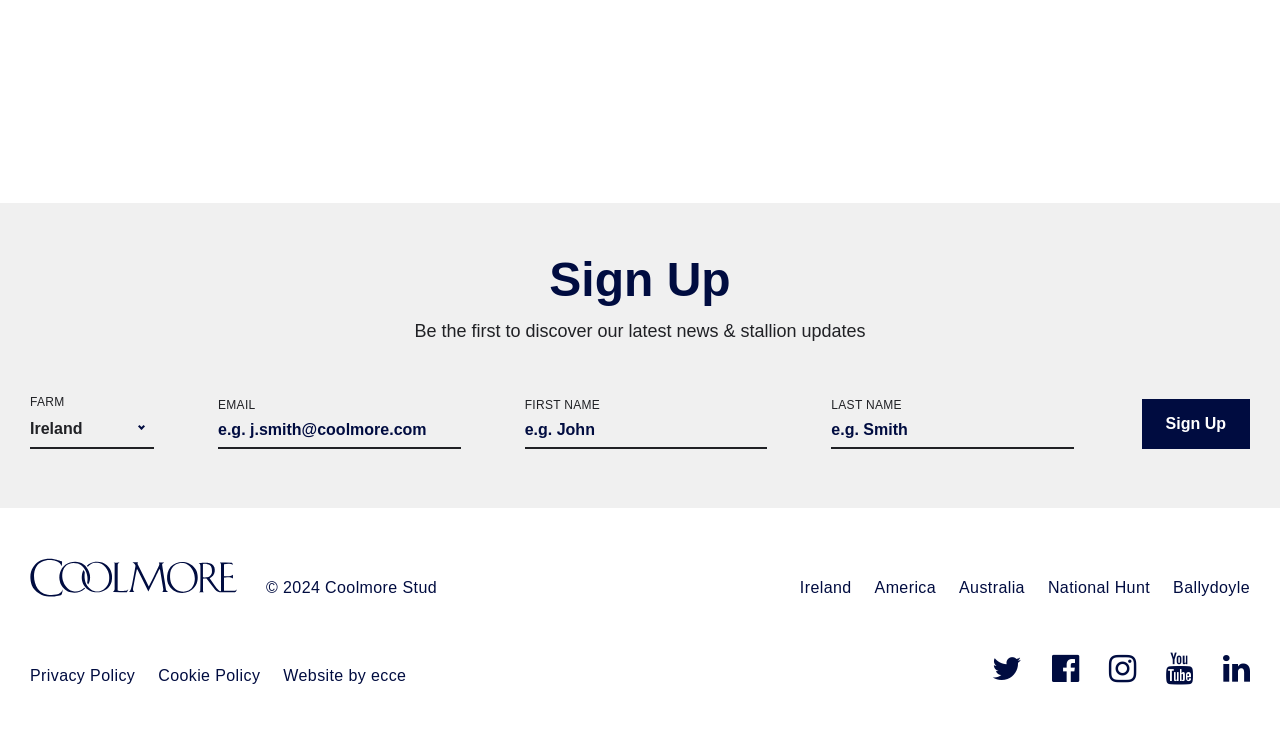Please answer the following question using a single word or phrase: 
How many text boxes are required on this webpage?

3